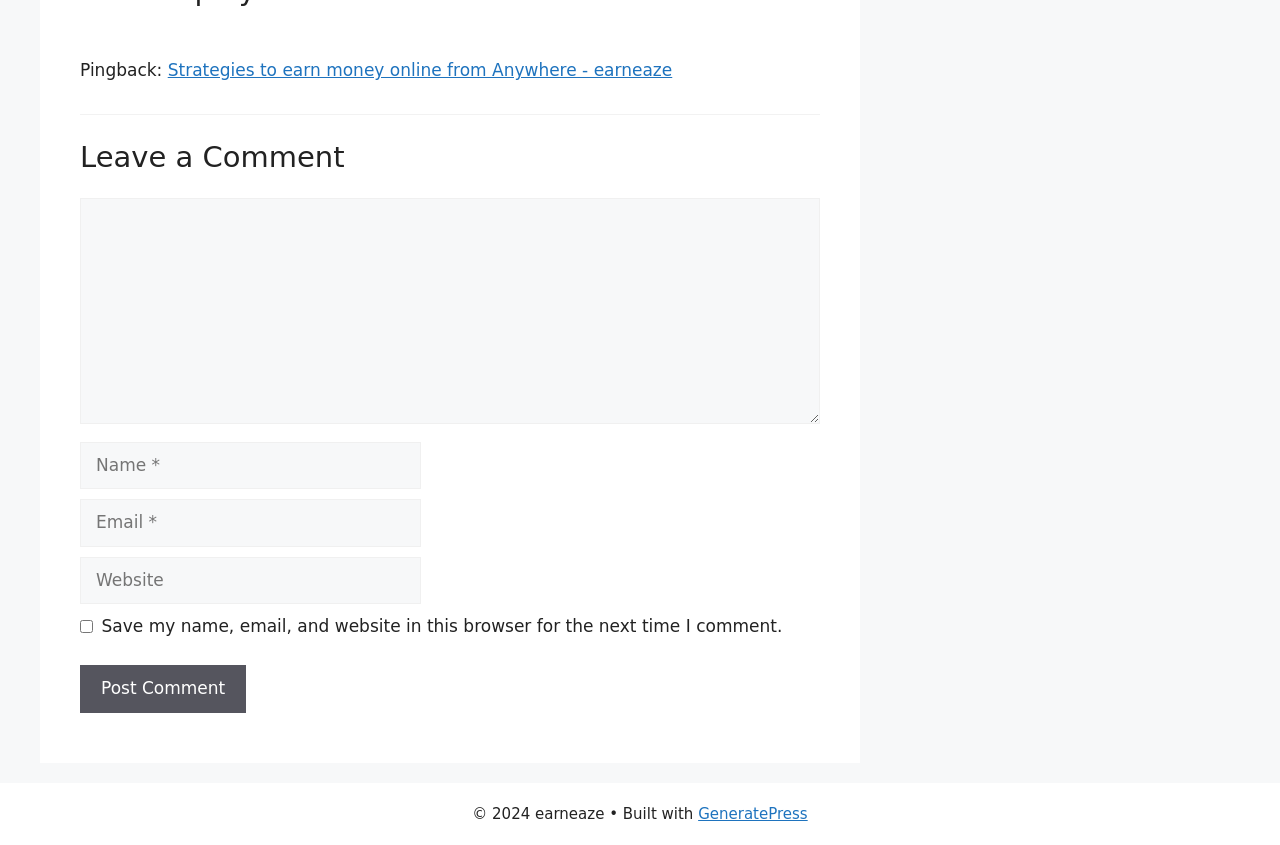Answer the question with a brief word or phrase:
What is the purpose of the textboxes?

To input comment information